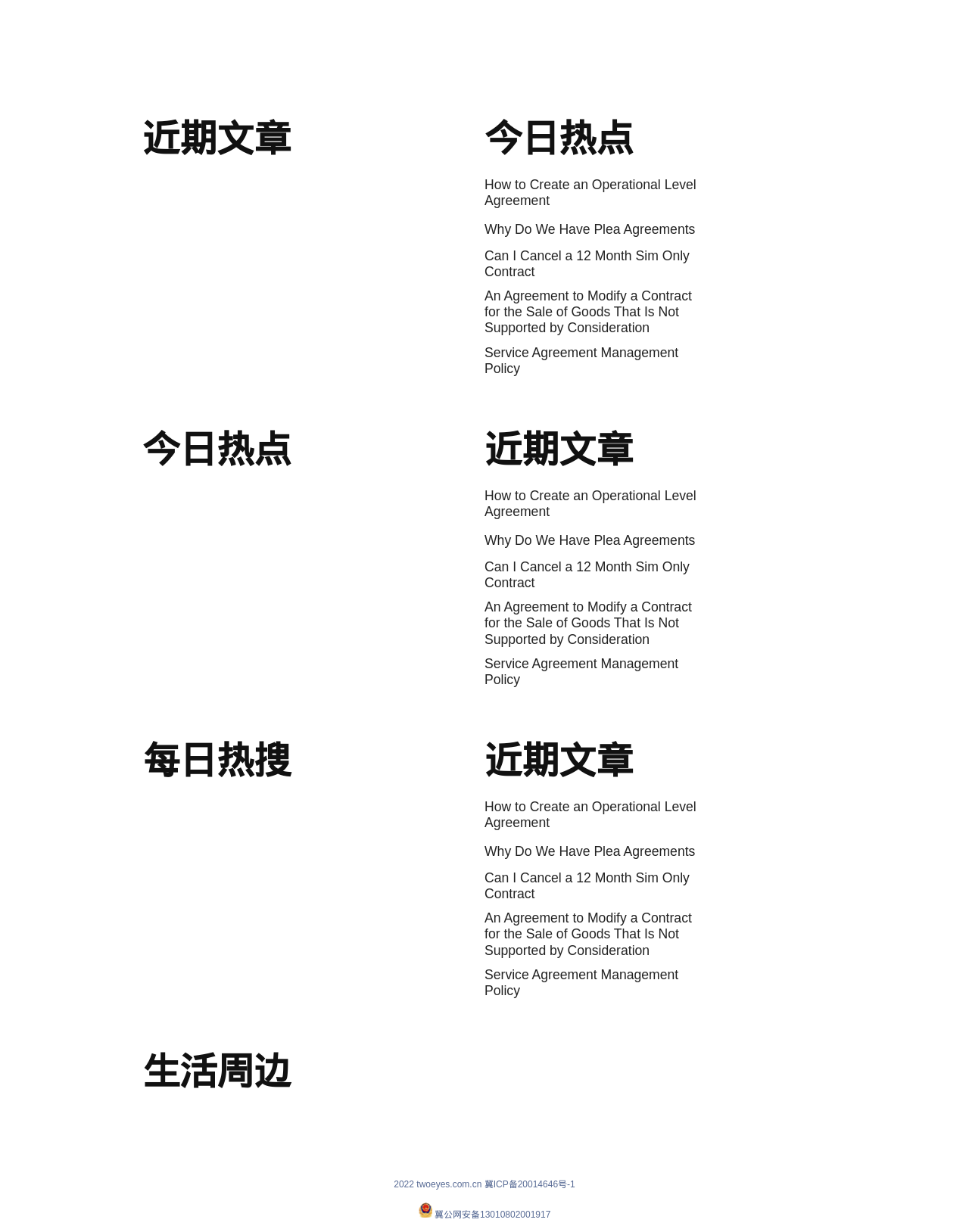Provide a brief response to the question below using one word or phrase:
What is the category of articles on the left side?

近期文章